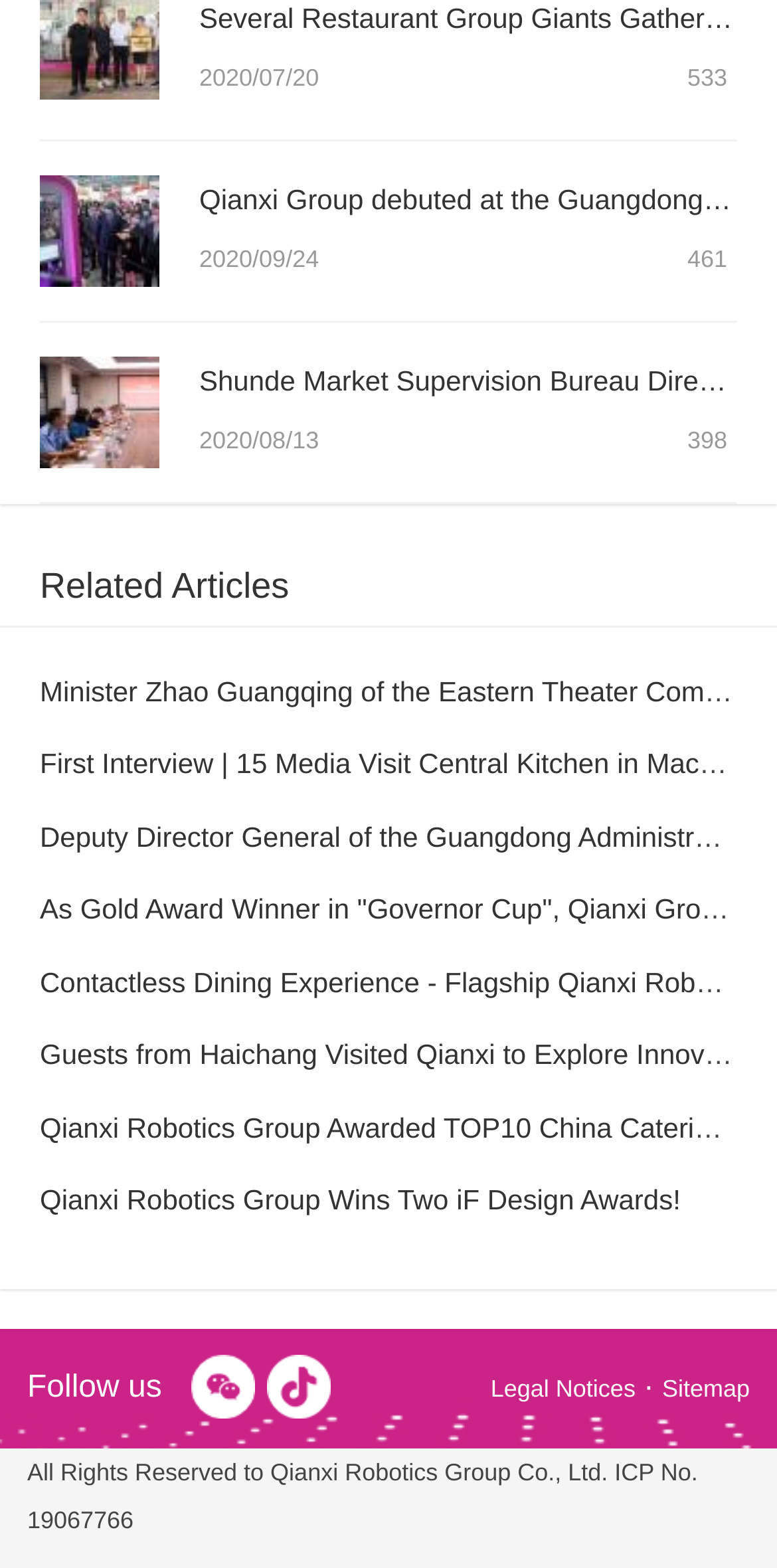How many catering robots did Qianxi Group debut with?
Please provide an in-depth and detailed response to the question.

The first news article mentions that Qianxi Group debuted at the Guangdong 21st Century Maritime Silk Road International Expo with 23 Catering Robots, as indicated by the image description.